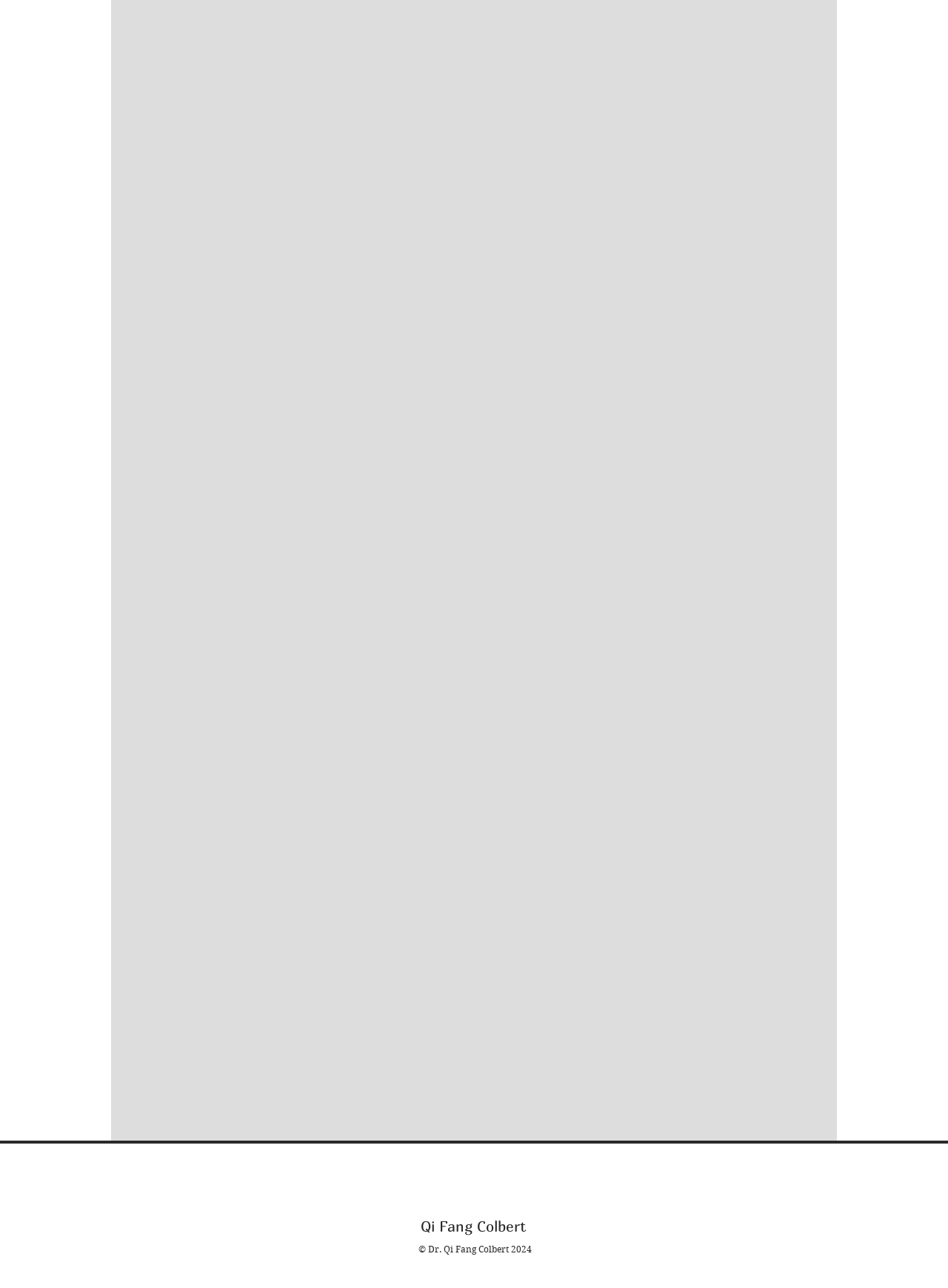Specify the bounding box coordinates (top-left x, top-left y, bottom-right x, bottom-right y) of the UI element in the screenshot that matches this description: aria-label="Facebook"

[0.5, 0.907, 0.53, 0.93]